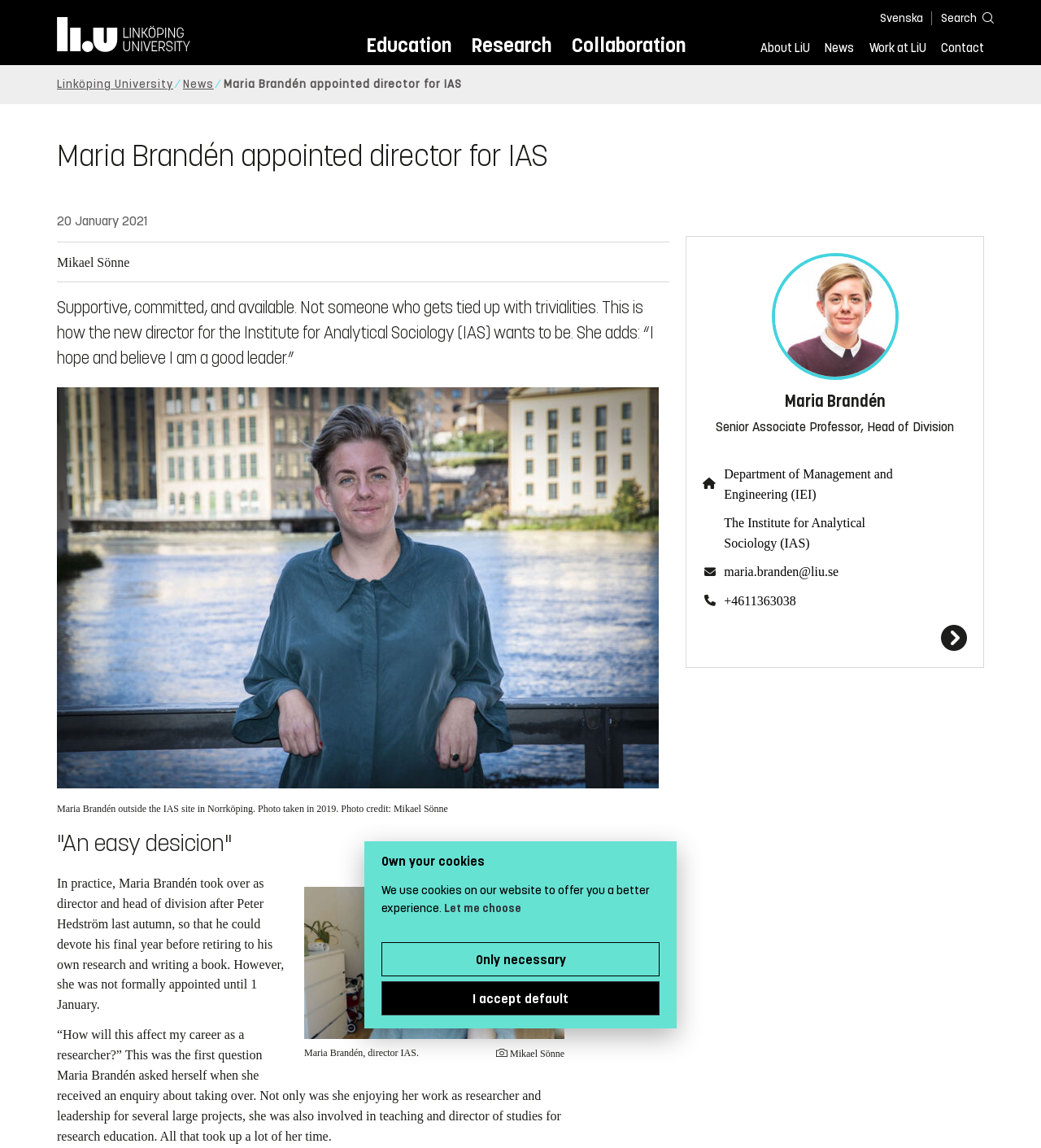Please determine the bounding box coordinates of the clickable area required to carry out the following instruction: "Go to 'Education'". The coordinates must be four float numbers between 0 and 1, represented as [left, top, right, bottom].

[0.351, 0.026, 0.433, 0.057]